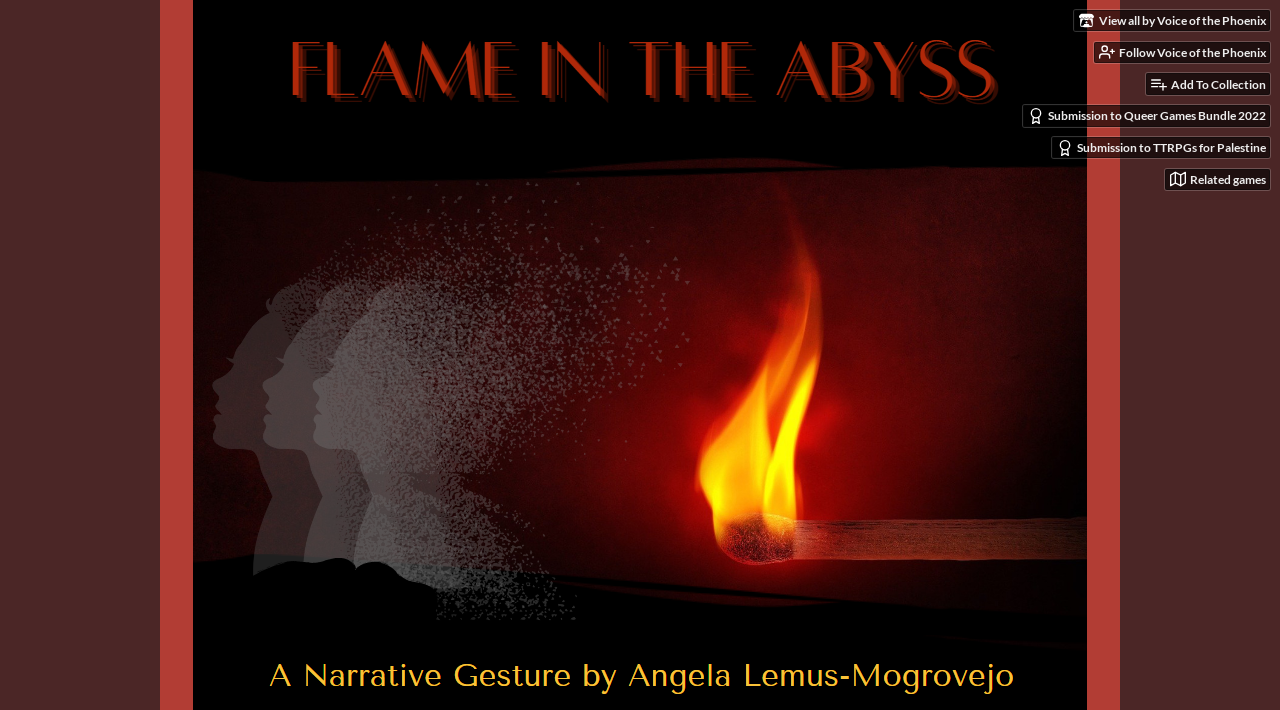Answer the question below in one word or phrase:
What is the theme of the related games?

Queer Games